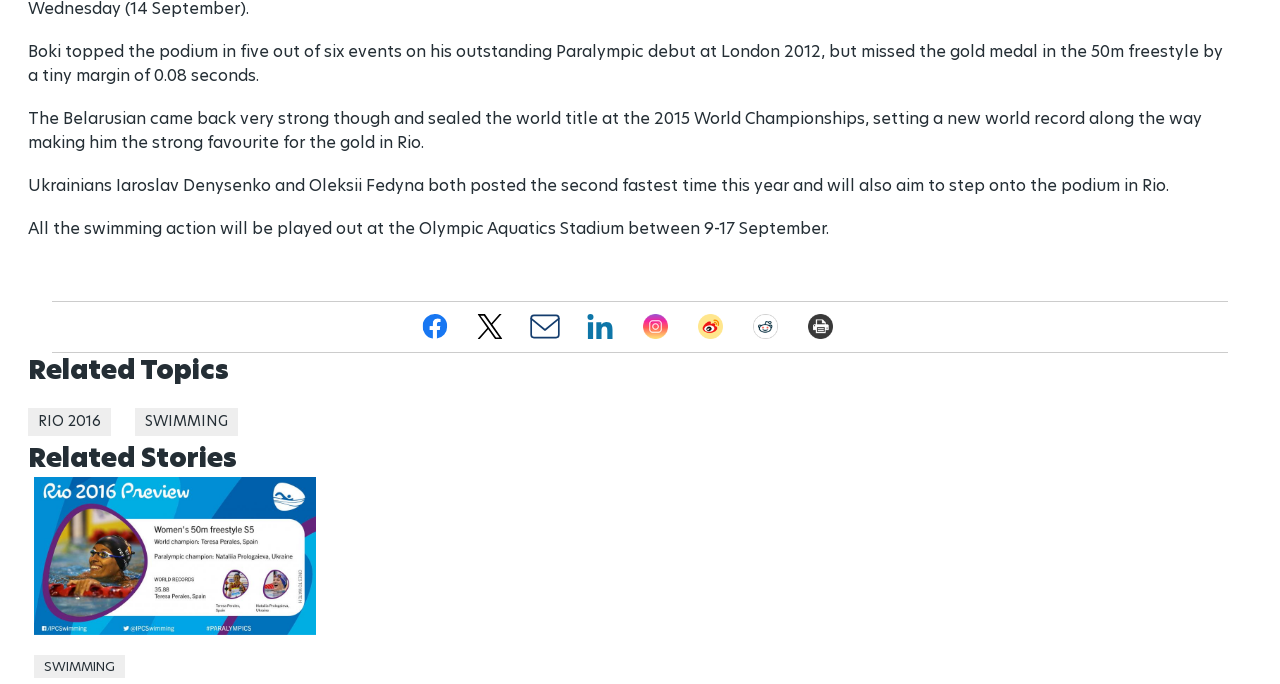Identify and provide the bounding box coordinates of the UI element described: "alt="Weibo" title="Weibo"". The coordinates should be formatted as [left, top, right, bottom], with each number being a float between 0 and 1.

[0.543, 0.456, 0.566, 0.499]